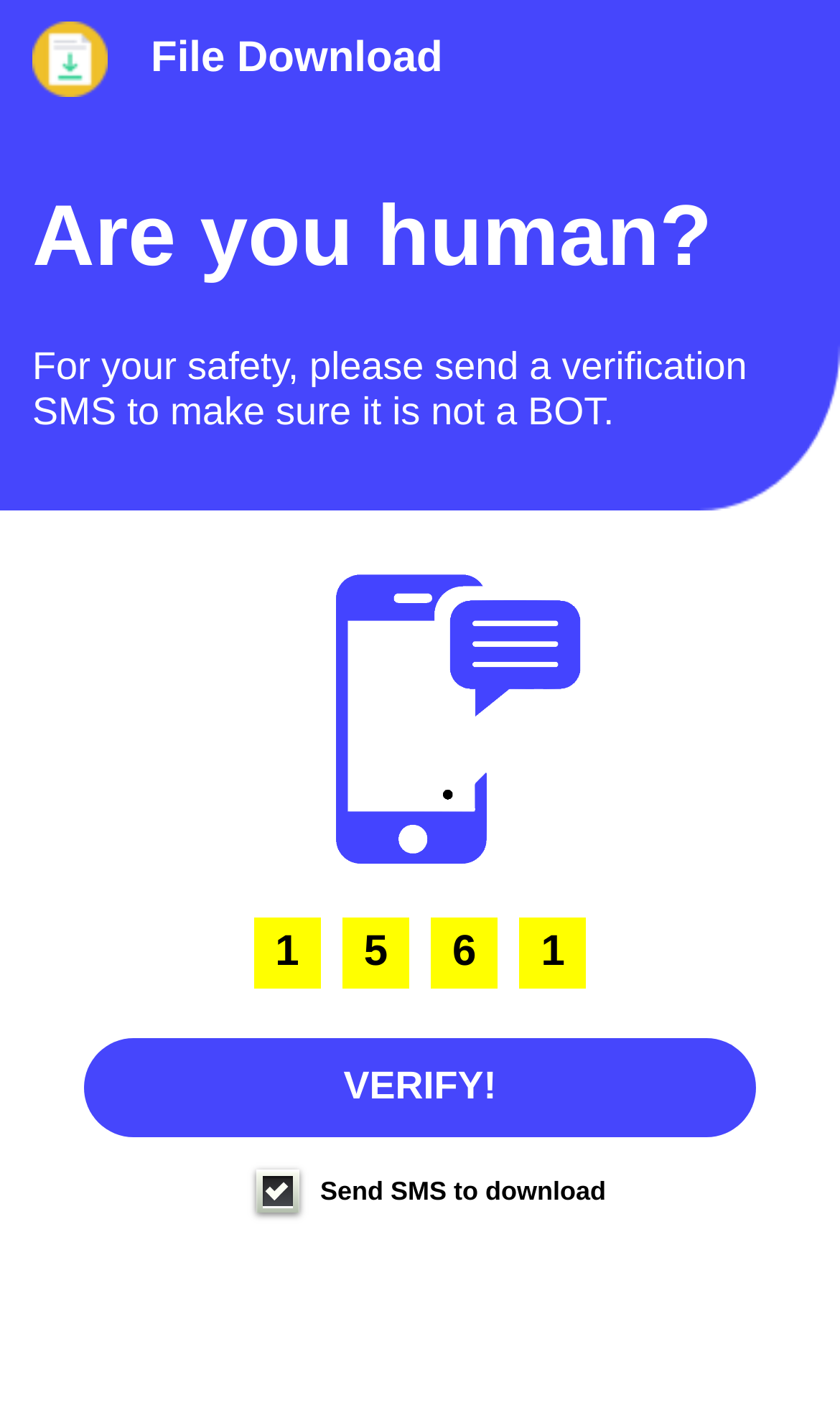Using floating point numbers between 0 and 1, provide the bounding box coordinates in the format (top-left x, top-left y, bottom-right x, bottom-right y). Locate the UI element described here: VERIFY!

[0.1, 0.739, 0.9, 0.809]